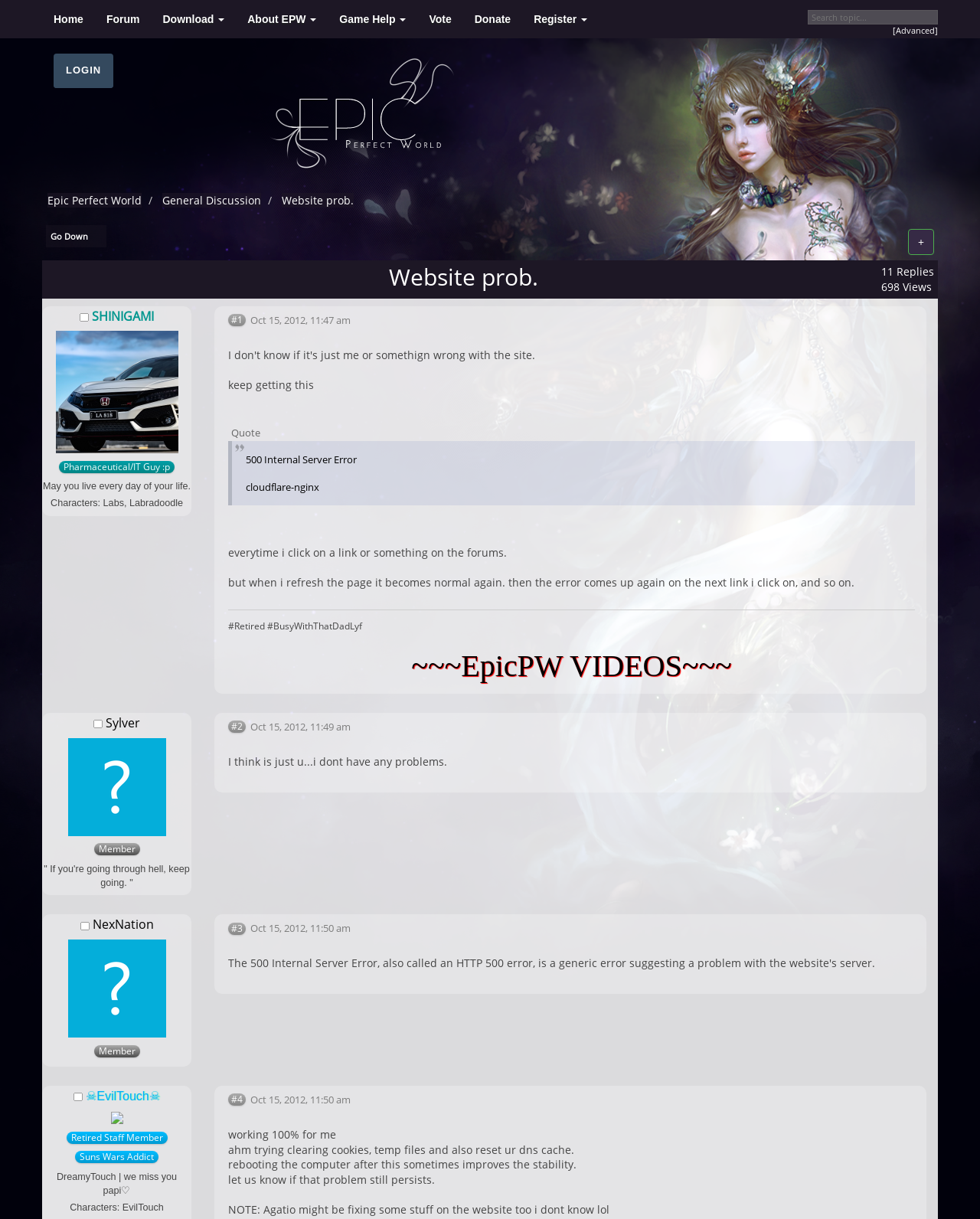Can you specify the bounding box coordinates for the region that should be clicked to fulfill this instruction: "Explore Christian's ARTWORK".

None